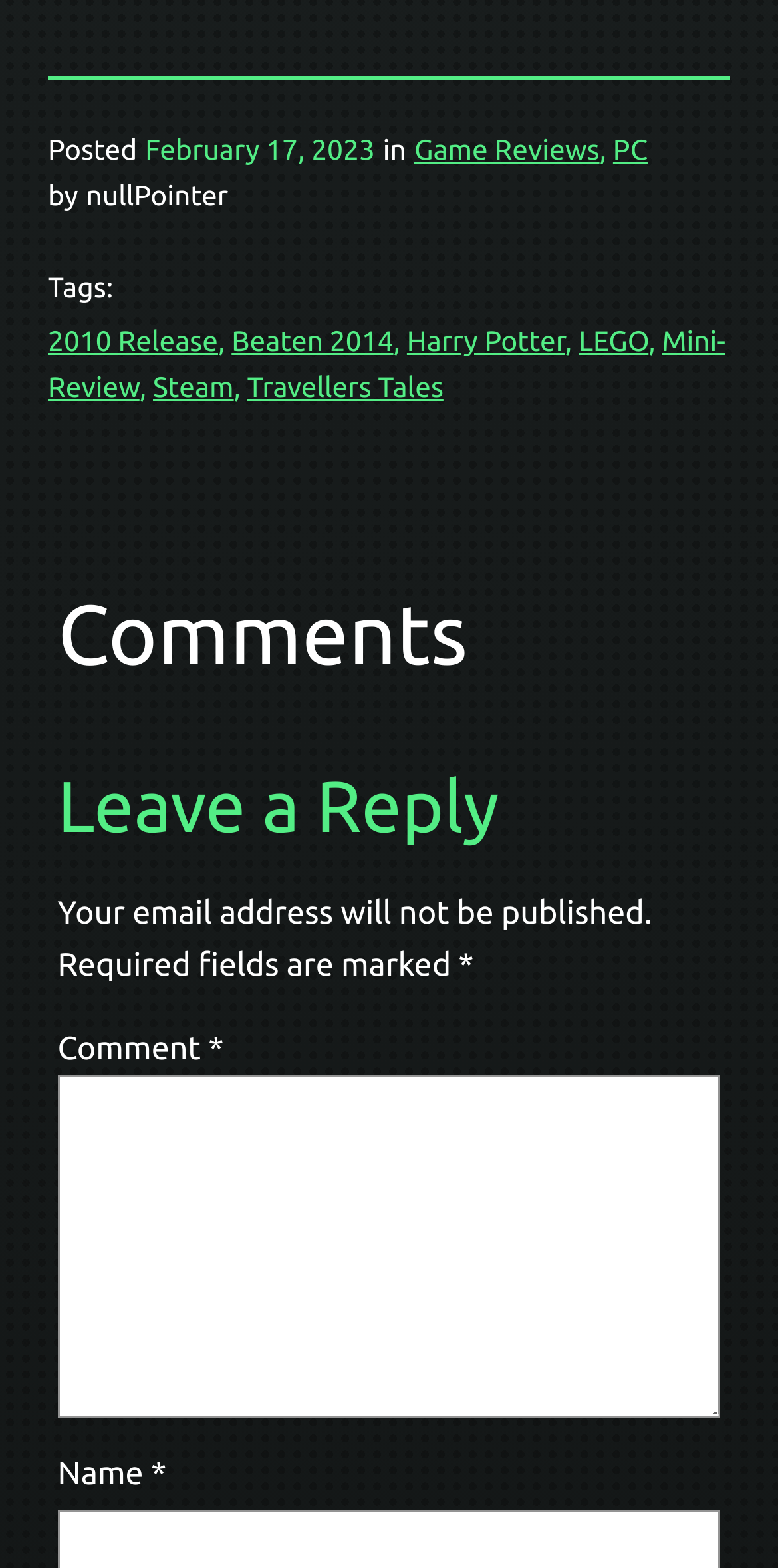Given the description of a UI element: "Travellers Tales", identify the bounding box coordinates of the matching element in the webpage screenshot.

[0.318, 0.236, 0.57, 0.256]